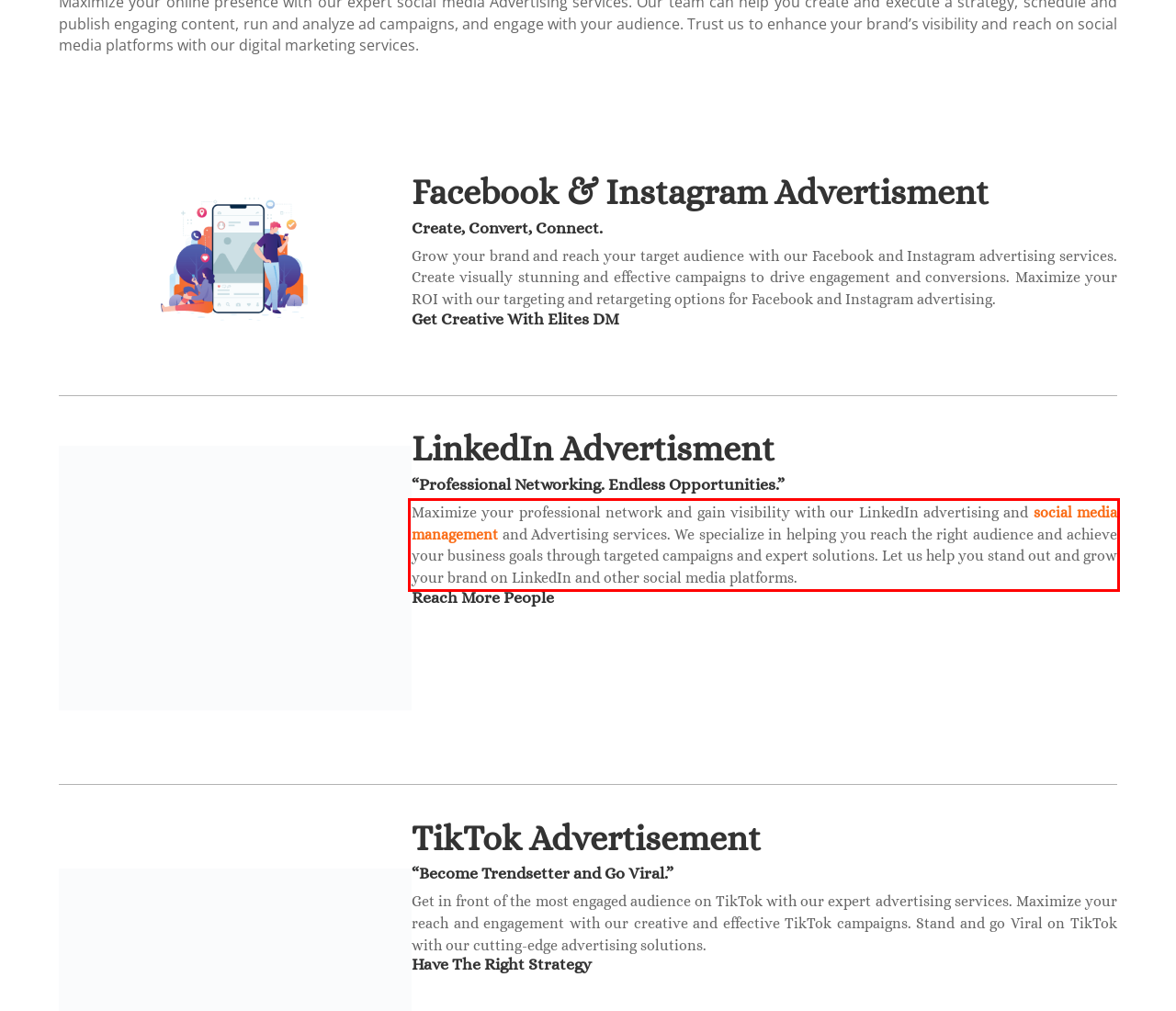Within the screenshot of the webpage, locate the red bounding box and use OCR to identify and provide the text content inside it.

Maximize your professional network and gain visibility with our LinkedIn advertising and social media management and Advertising services. We specialize in helping you reach the right audience and achieve your business goals through targeted campaigns and expert solutions. Let us help you stand out and grow your brand on LinkedIn and other social media platforms.